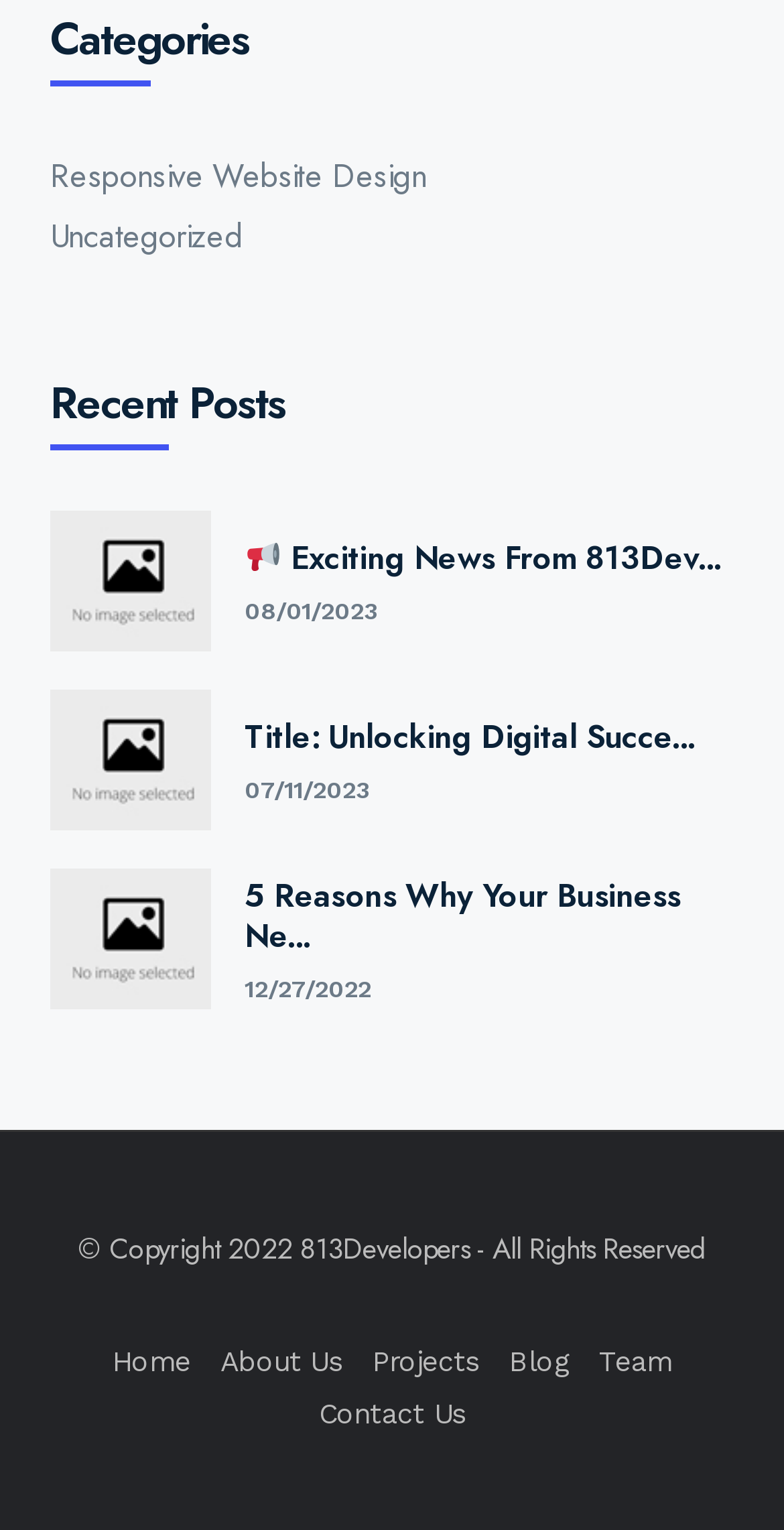Please predict the bounding box coordinates of the element's region where a click is necessary to complete the following instruction: "Check the latest news". The coordinates should be represented by four float numbers between 0 and 1, i.e., [left, top, right, bottom].

[0.312, 0.352, 0.936, 0.378]